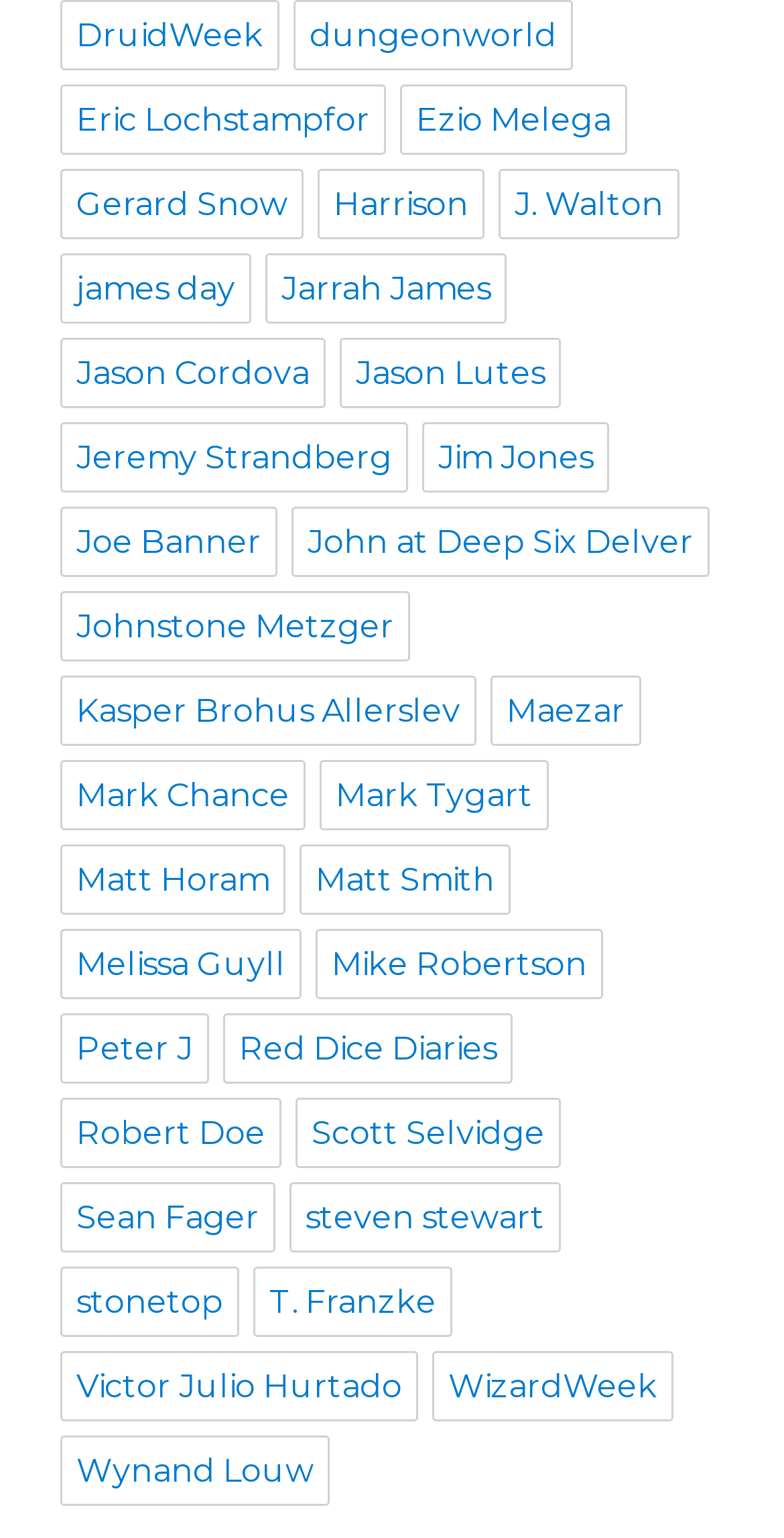Identify the bounding box coordinates of the clickable section necessary to follow the following instruction: "visit DruidWeek". The coordinates should be presented as four float numbers from 0 to 1, i.e., [left, top, right, bottom].

[0.077, 0.001, 0.356, 0.046]